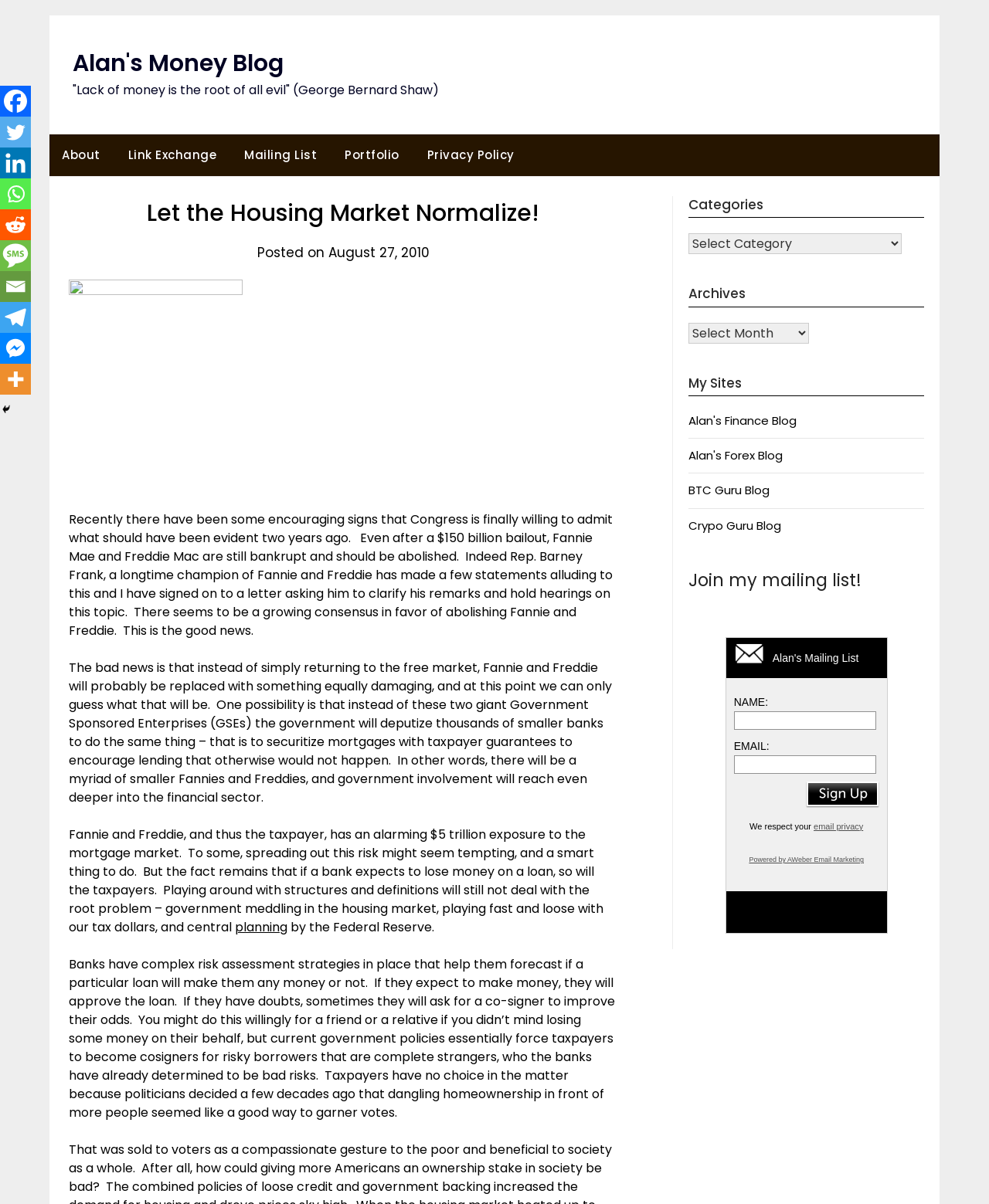Please specify the bounding box coordinates of the region to click in order to perform the following instruction: "Click on the 'Portfolio' link".

[0.336, 0.112, 0.416, 0.146]